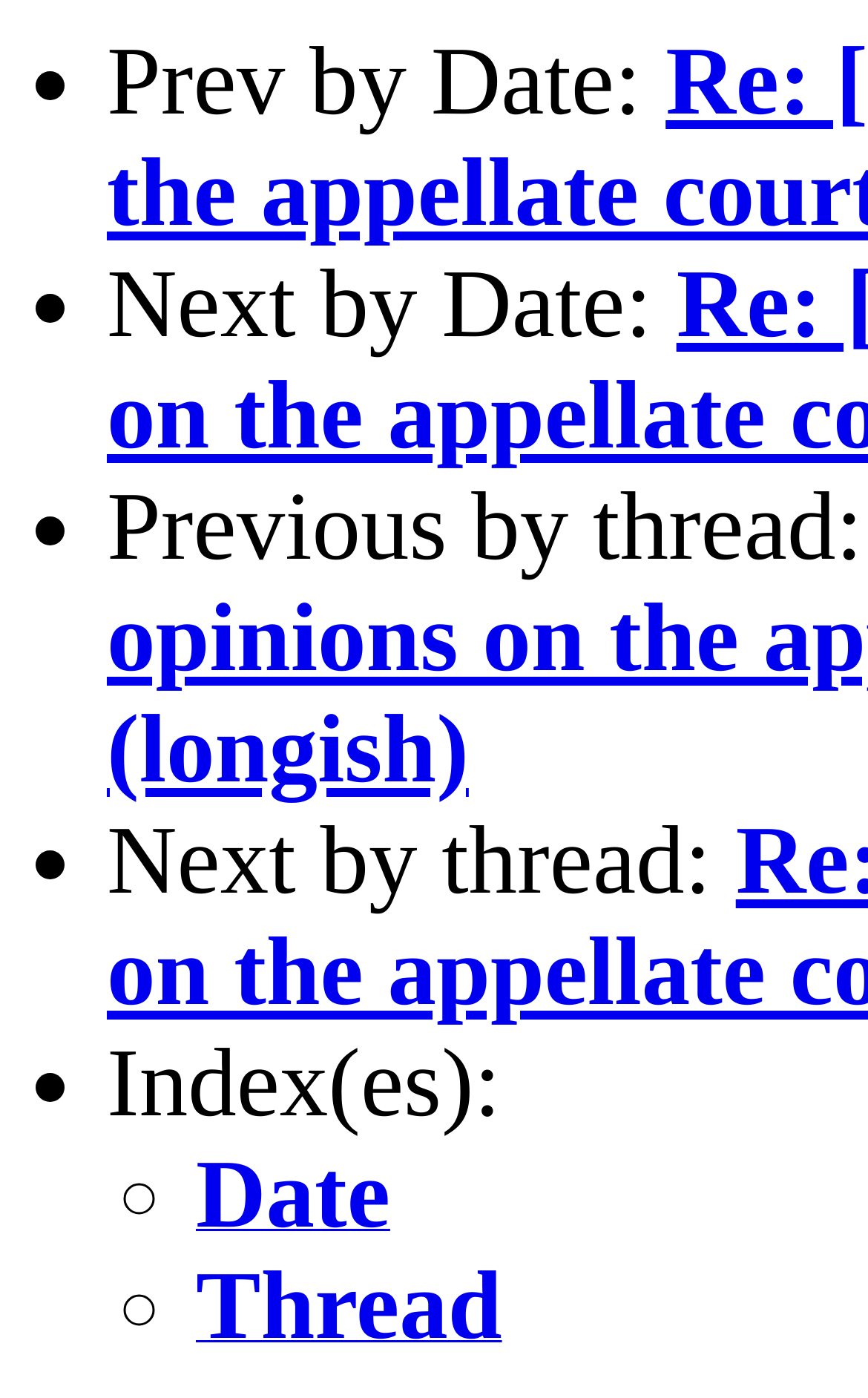What is the position of 'Next by thread:' relative to 'Prev by Date:'? Using the information from the screenshot, answer with a single word or phrase.

Below